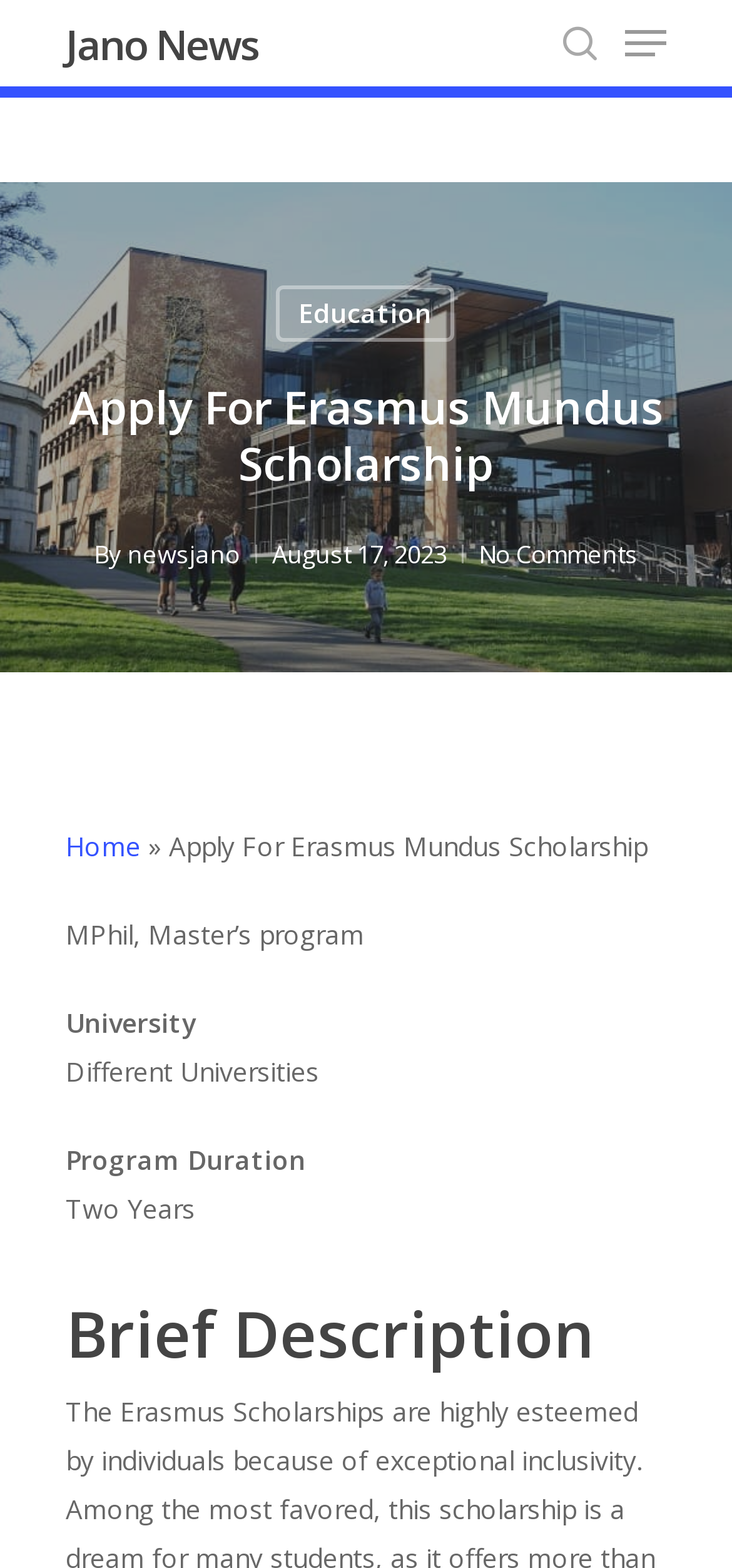Please identify the bounding box coordinates of the region to click in order to complete the task: "search for something". The coordinates must be four float numbers between 0 and 1, specified as [left, top, right, bottom].

[0.09, 0.093, 0.91, 0.144]